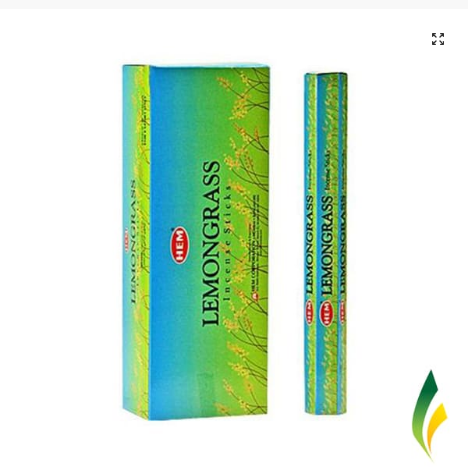What is the primary purpose of the incense sticks?
Based on the image, give a concise answer in the form of a single word or short phrase.

Relaxation and meditation